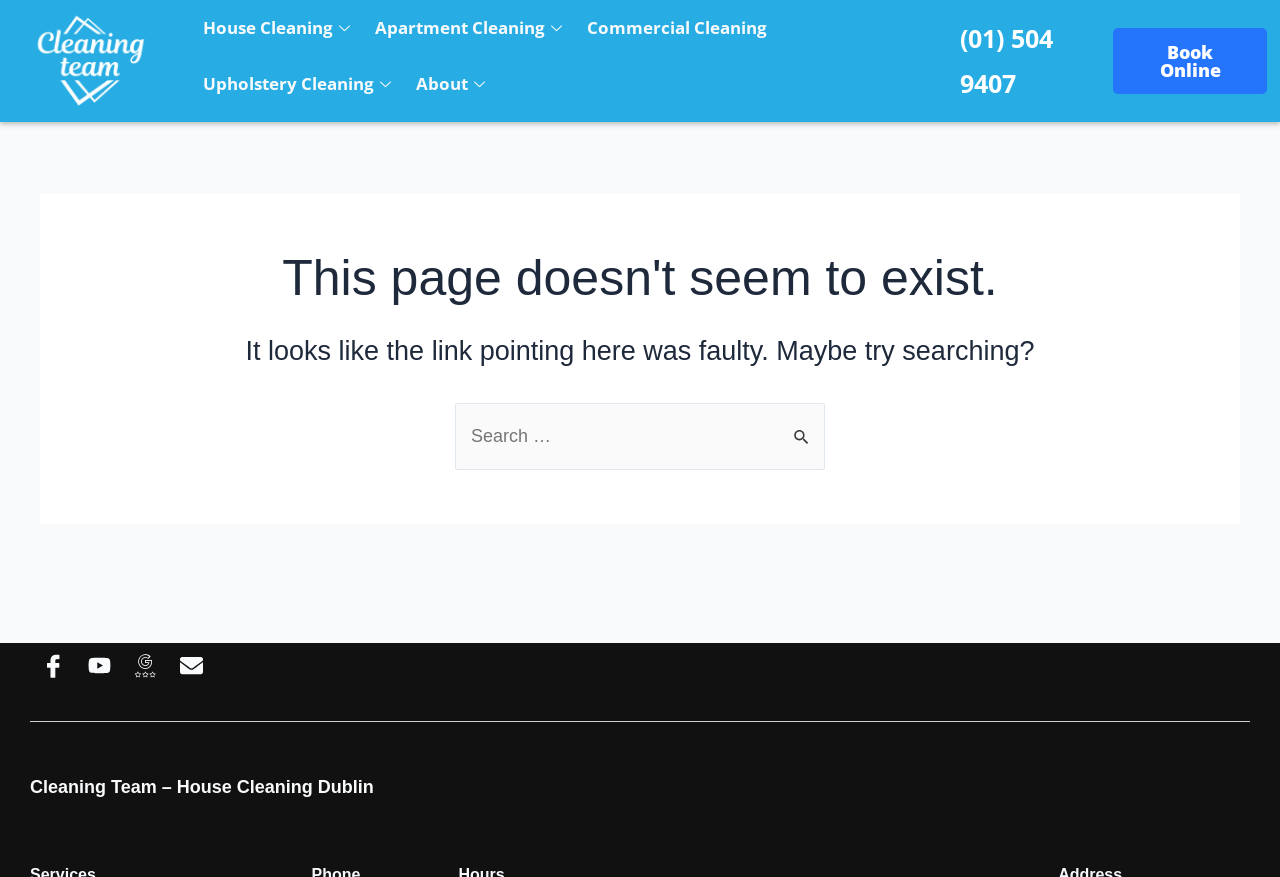Please find and generate the text of the main heading on the webpage.

This page doesn't seem to exist.